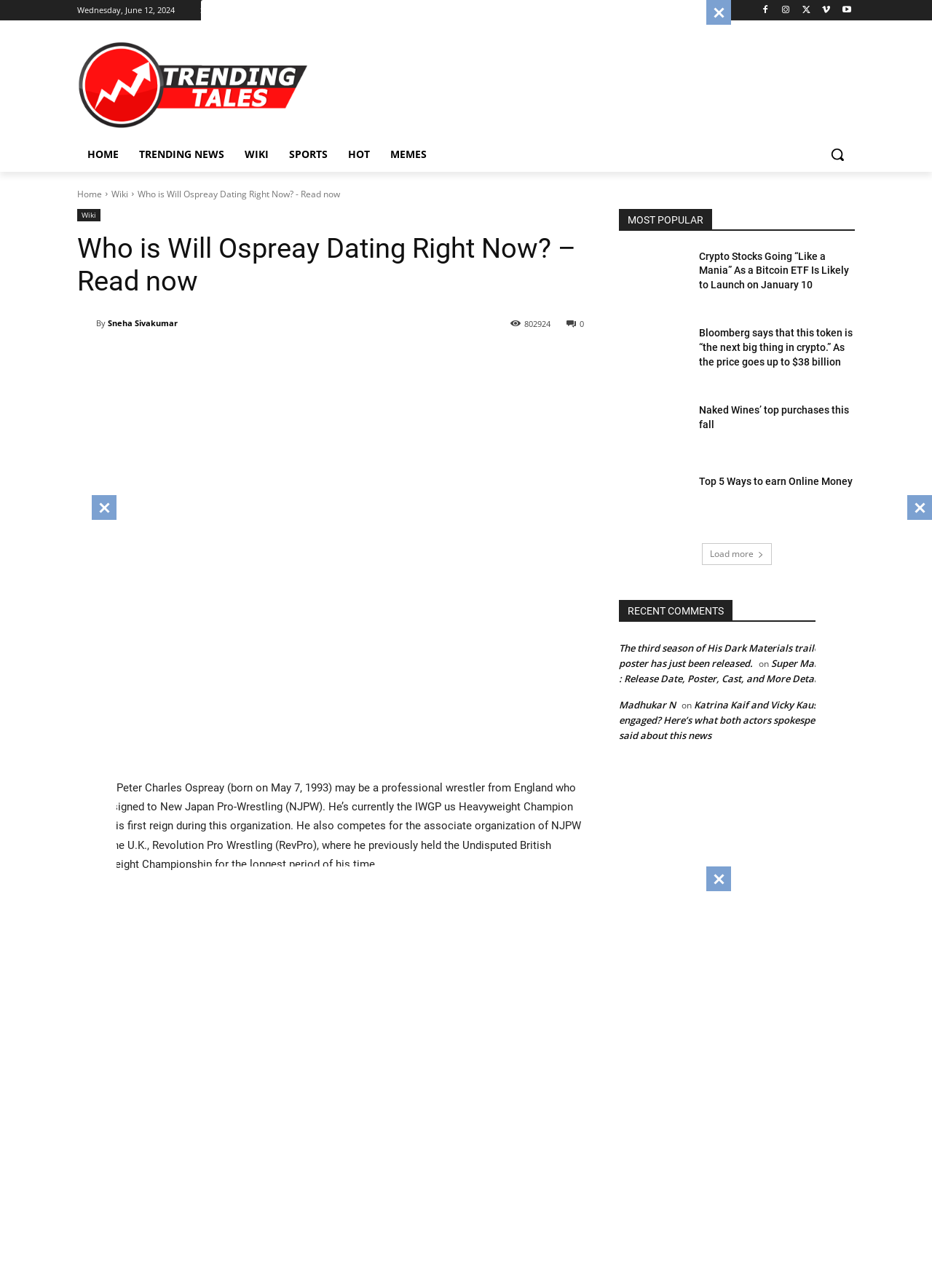Pinpoint the bounding box coordinates of the clickable element to carry out the following instruction: "Click the 'Sign in / Join' link."

[0.215, 0.0, 0.266, 0.016]